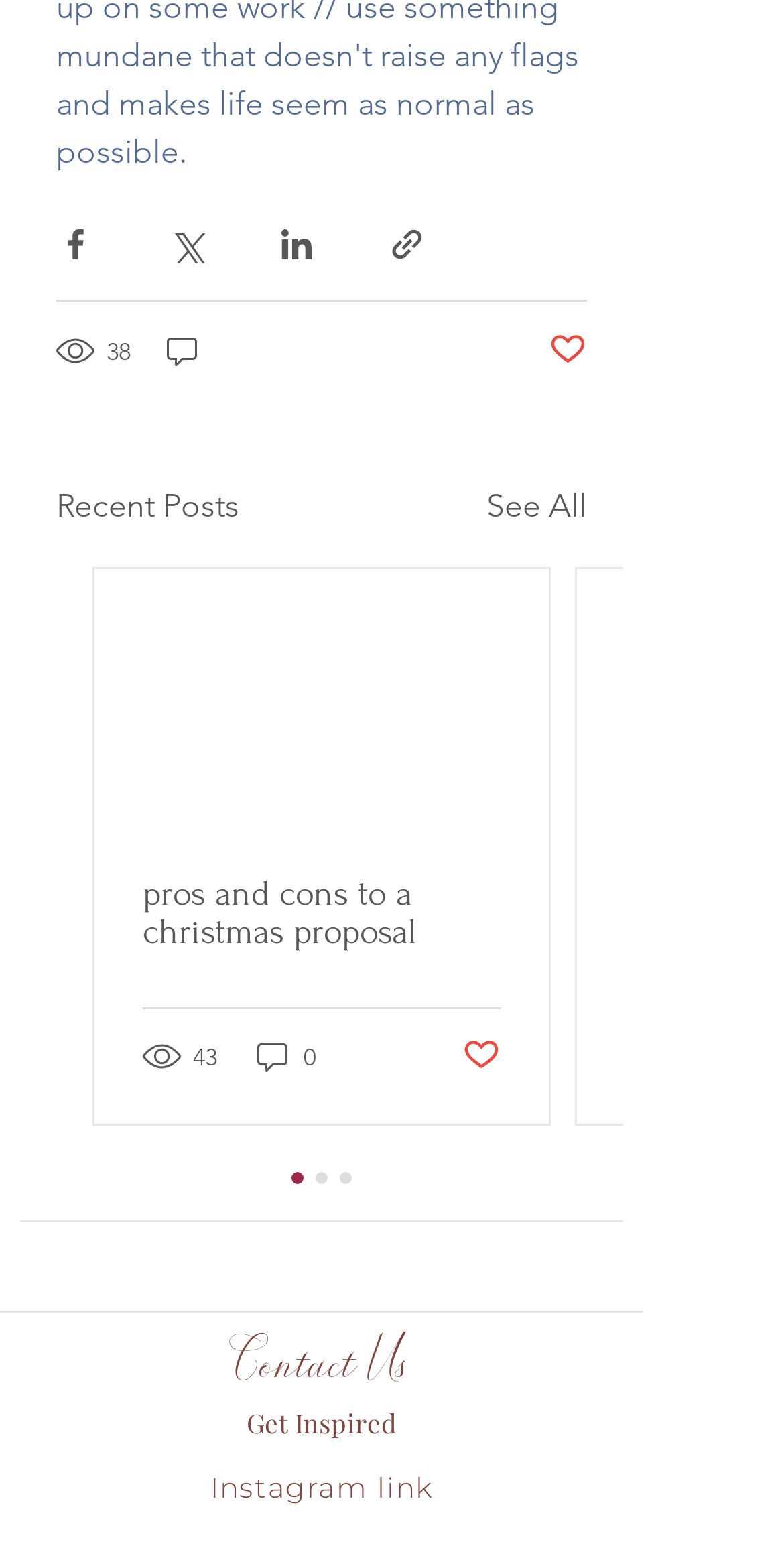Kindly determine the bounding box coordinates for the clickable area to achieve the given instruction: "Contact us".

[0.299, 0.851, 0.522, 0.892]